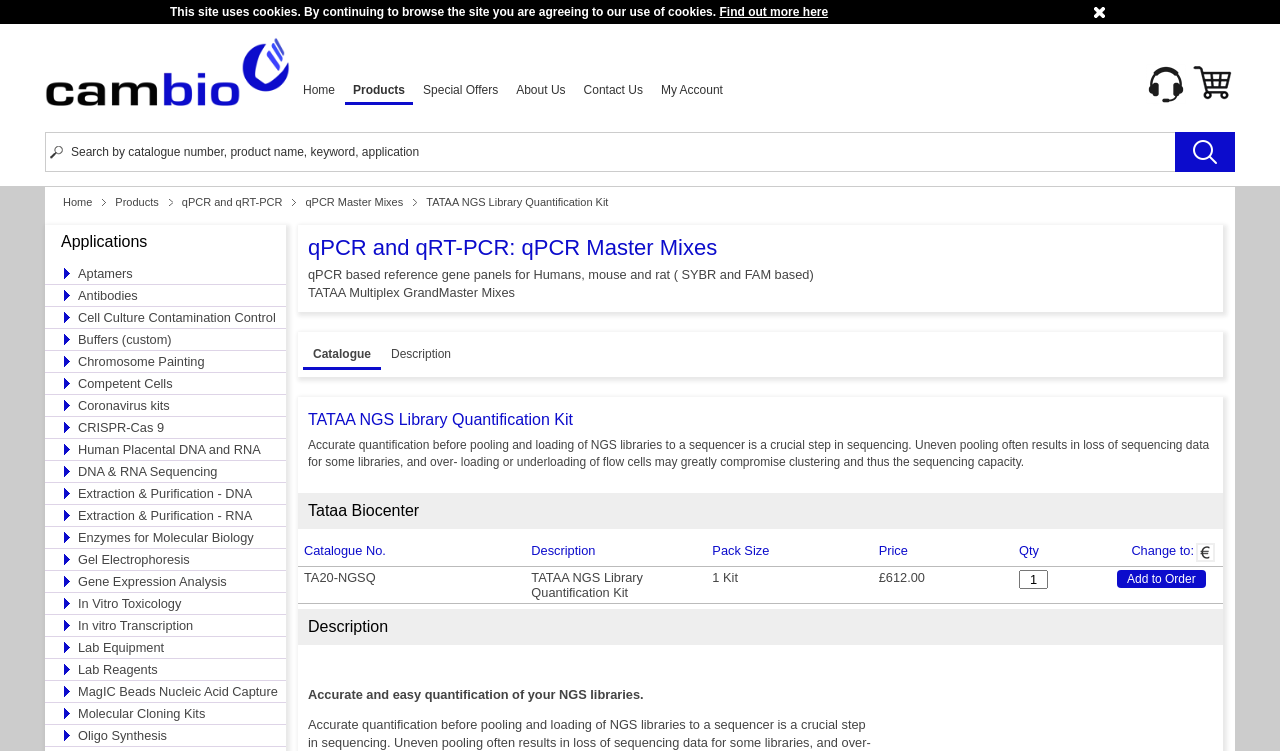Find the bounding box of the UI element described as follows: "alt="La Théorie du Dédoublement"".

None